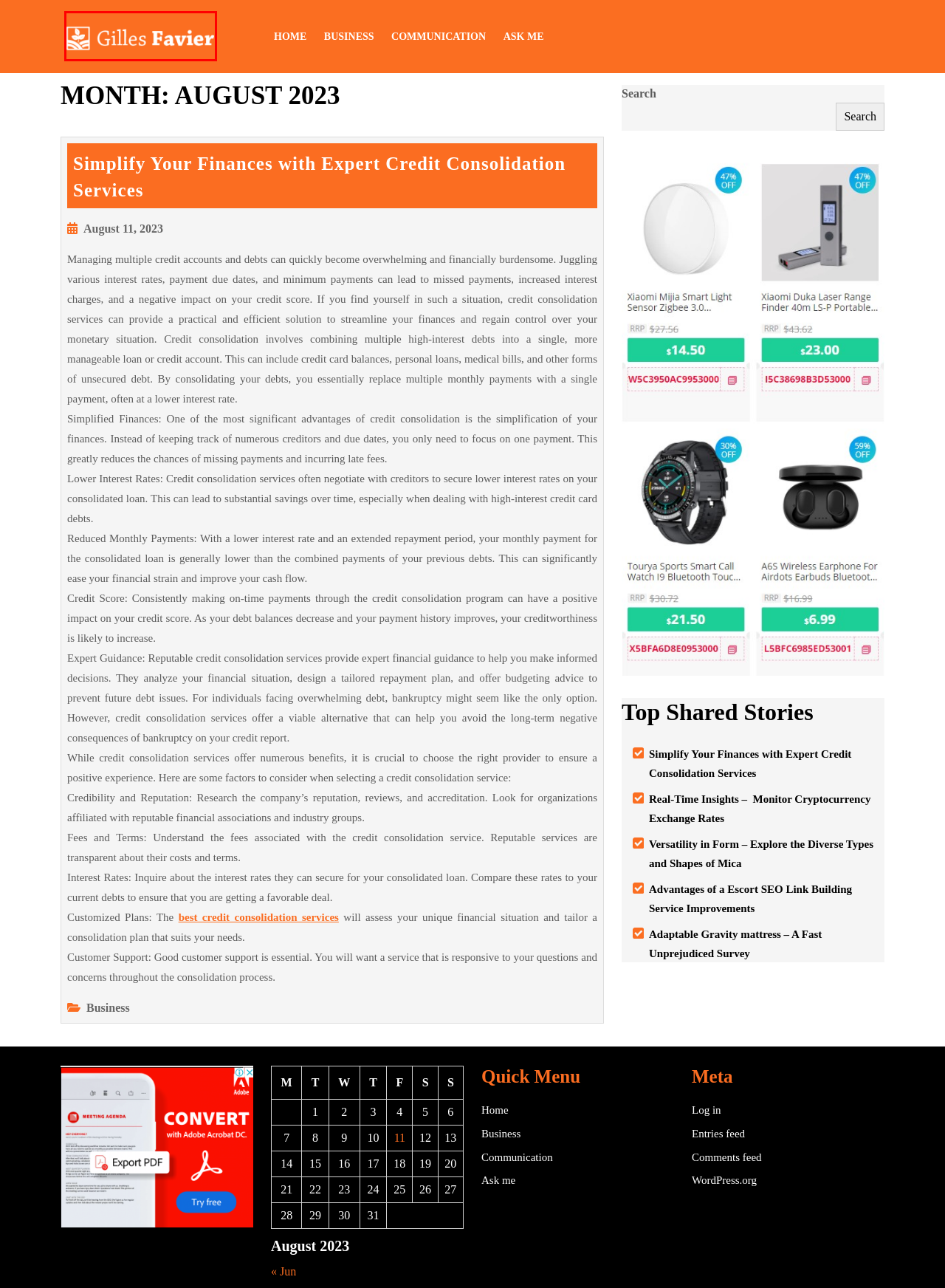Inspect the screenshot of a webpage with a red rectangle bounding box. Identify the webpage description that best corresponds to the new webpage after clicking the element inside the bounding box. Here are the candidates:
A. Business Archives - Gilles Favier
B. Gilles Favier
C. Adaptable Gravity mattress - A Fast Unprejudiced Survey - Gilles Favier
D. Gilles Favier - Attention grabbing news here
E. Comments for Gilles Favier
F. Simplify Your Finances with Expert Credit Consolidation Services - Gilles Favier
G. Versatility in Form - Explore the Diverse Types and Shapes of Mica - Gilles Favier
H. Ask me - Gilles Favier

D